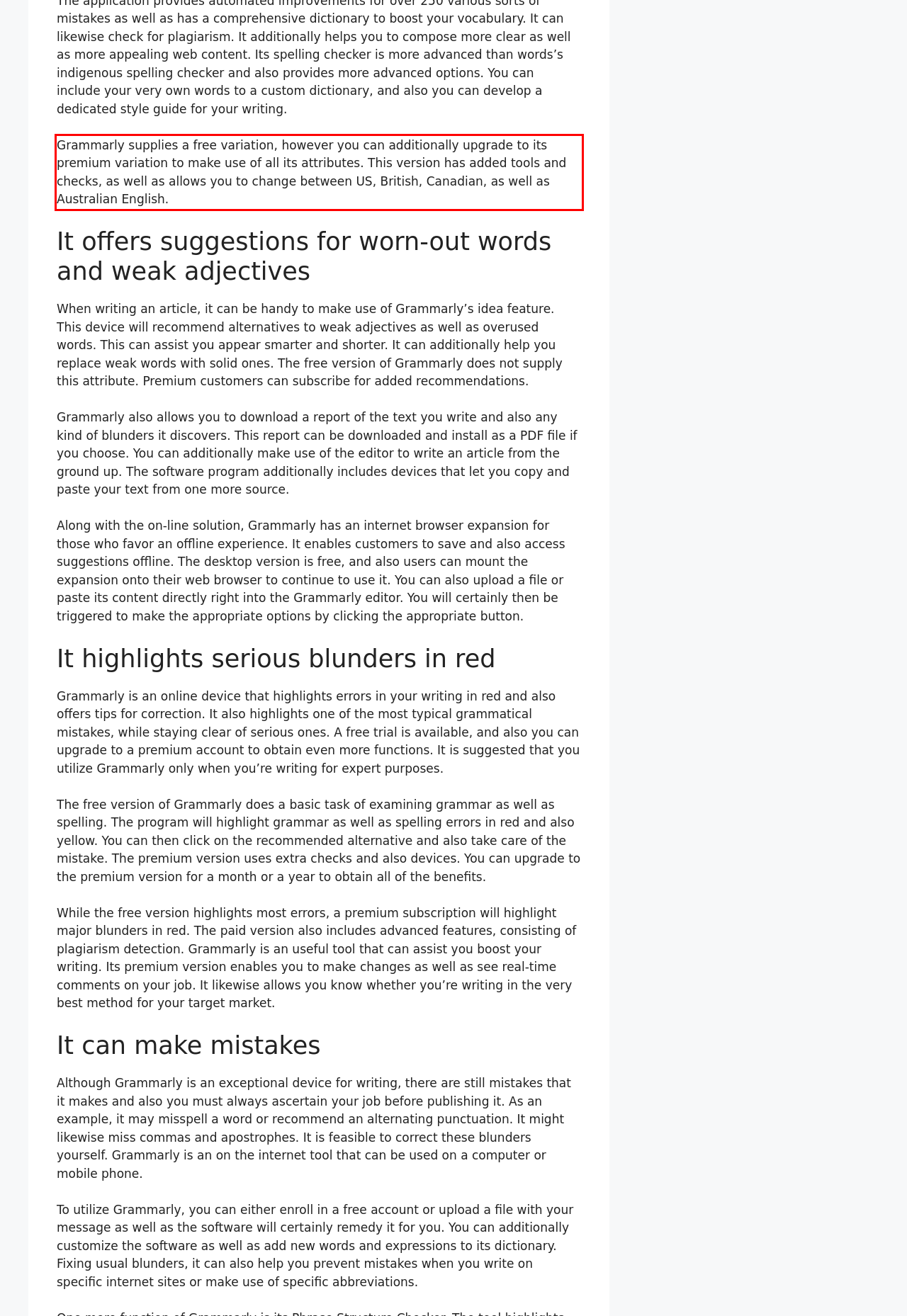Using the provided screenshot of a webpage, recognize and generate the text found within the red rectangle bounding box.

Grammarly supplies a free variation, however you can additionally upgrade to its premium variation to make use of all its attributes. This version has added tools and checks, as well as allows you to change between US, British, Canadian, as well as Australian English.